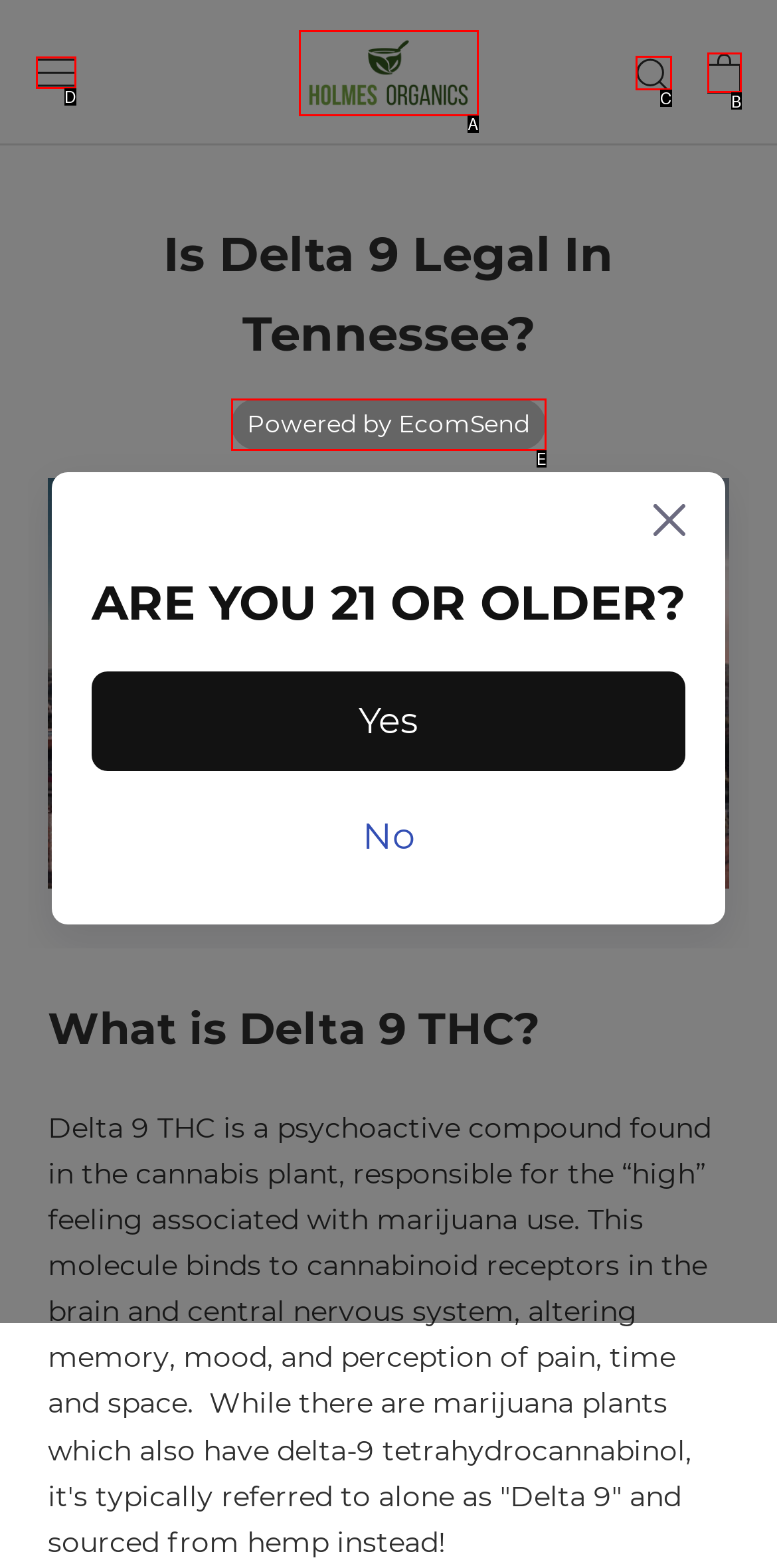Match the HTML element to the description: alt="Holmes Organics CBD Logo Color". Respond with the letter of the correct option directly.

A